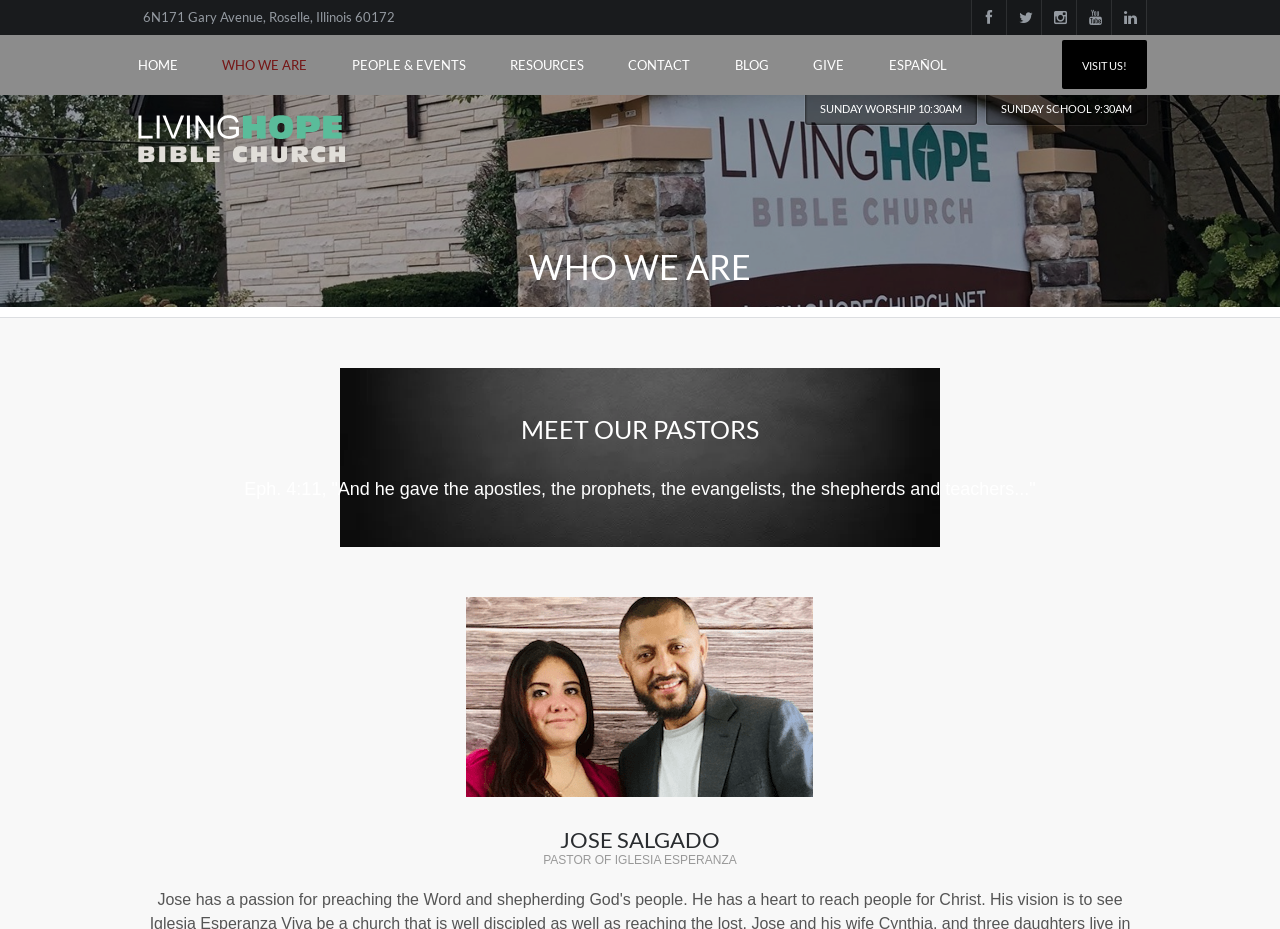Present a detailed account of what is displayed on the webpage.

This webpage is about Living Hope Bible Church, specifically the "Who We Are" section. At the top, there is a horizontal navigation menu with 8 links: "HOME", "WHO WE ARE", "PEOPLE & EVENTS", "RESOURCES", "CONTACT", "BLOG", "GIVE", and "ESPAÑOL". Below the navigation menu, there is a section with the church's address, "6N171 Gary Avenue, Roselle, Illinois 60172", and five social media links represented by icons.

On the top-right corner, there is a prominent call-to-action button "VISIT US!" and two links "SUNDAY WORSHIP 10:30AM" and "SUNDAY SCHOOL 9:30AM". The church's logo, "Living Hope Bible Church", is displayed on the left side, accompanied by a heading "WHO WE ARE" that spans the entire width of the page.

Below the logo, there is a section with a heading "MEET OUR PASTORS" and a quote from Eph. 4:11. A large image takes up most of the width of the page, and there are two headings "JOSE SALGADO" and "PASTOR OF IGLESIA ESPERANZA" at the bottom of the page.